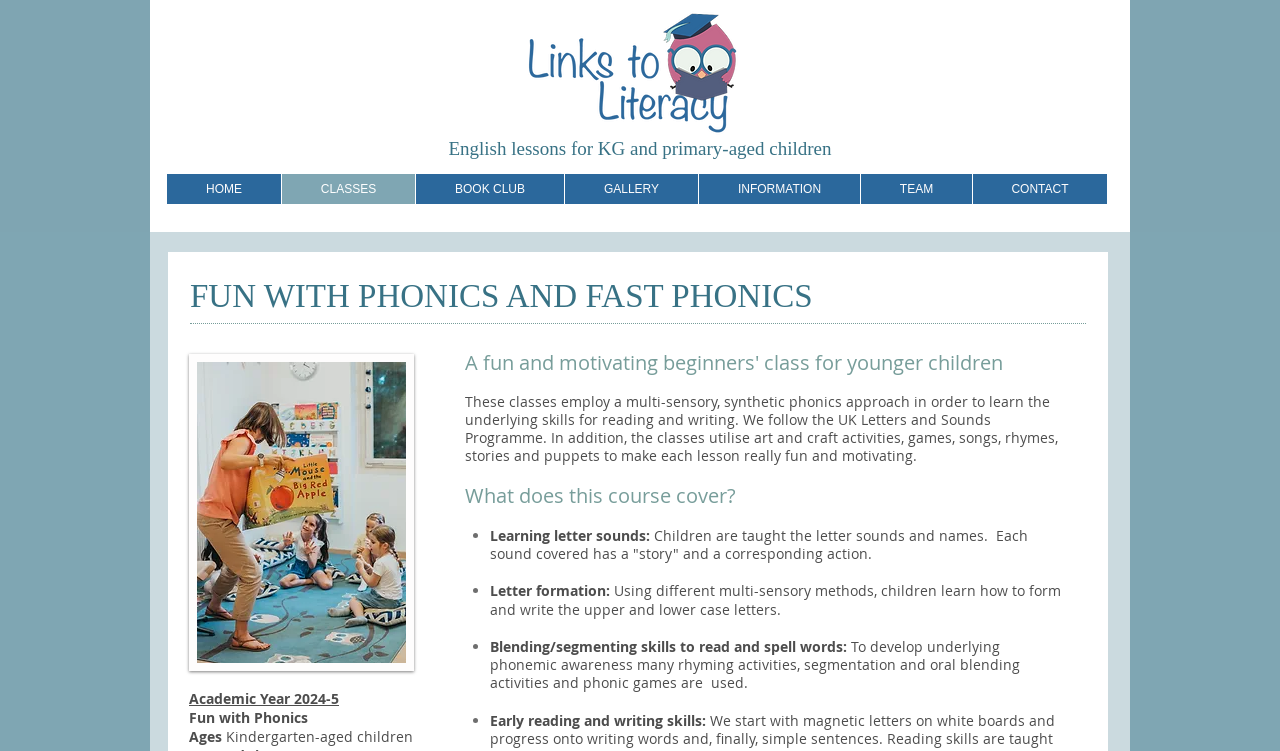Please specify the bounding box coordinates in the format (top-left x, top-left y, bottom-right x, bottom-right y), with values ranging from 0 to 1. Identify the bounding box for the UI component described as follows: INFORMATION

[0.545, 0.232, 0.672, 0.272]